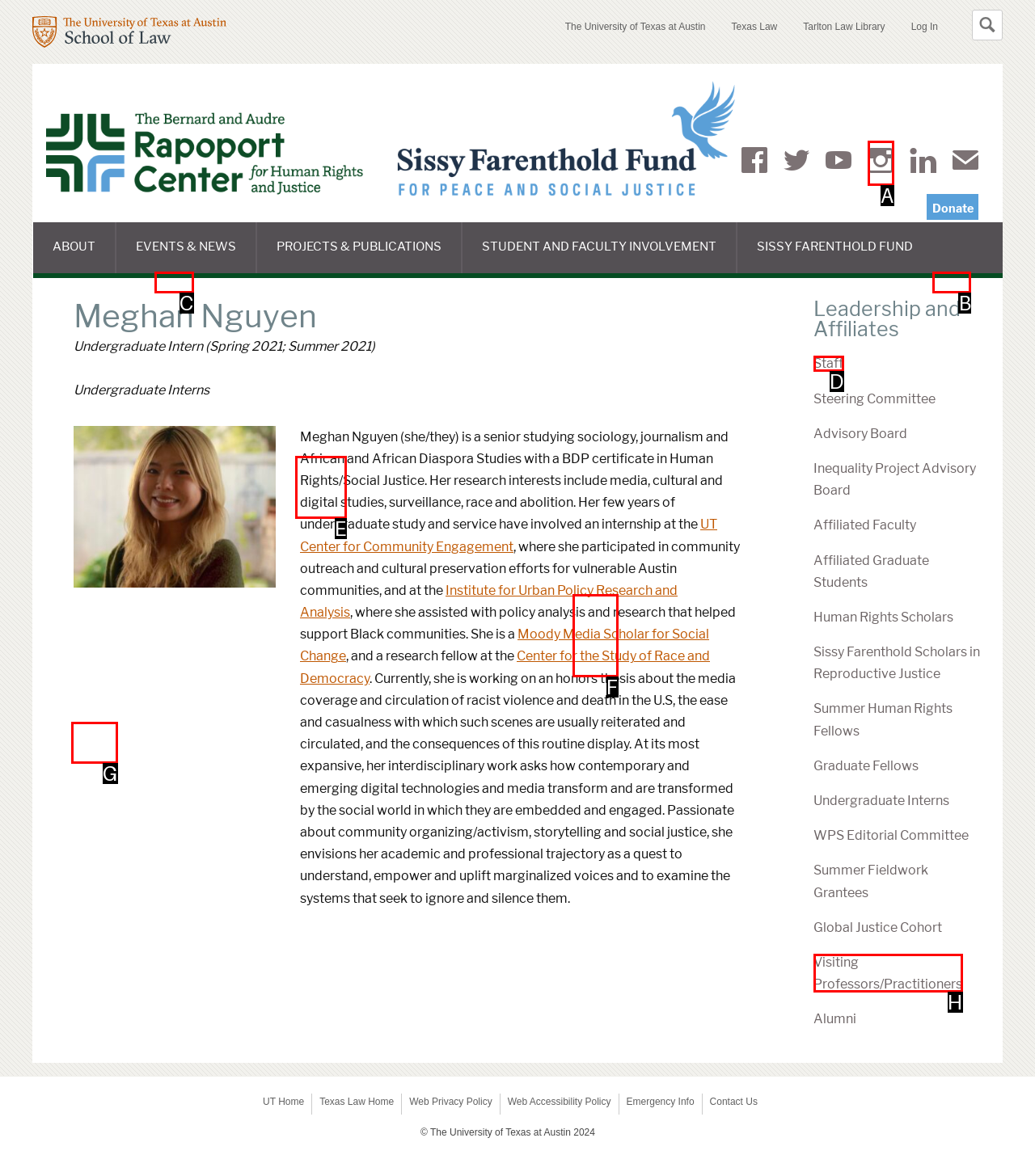Select the letter of the UI element that matches this task: Support the Sissy Farenthold Fund
Provide the answer as the letter of the correct choice.

B